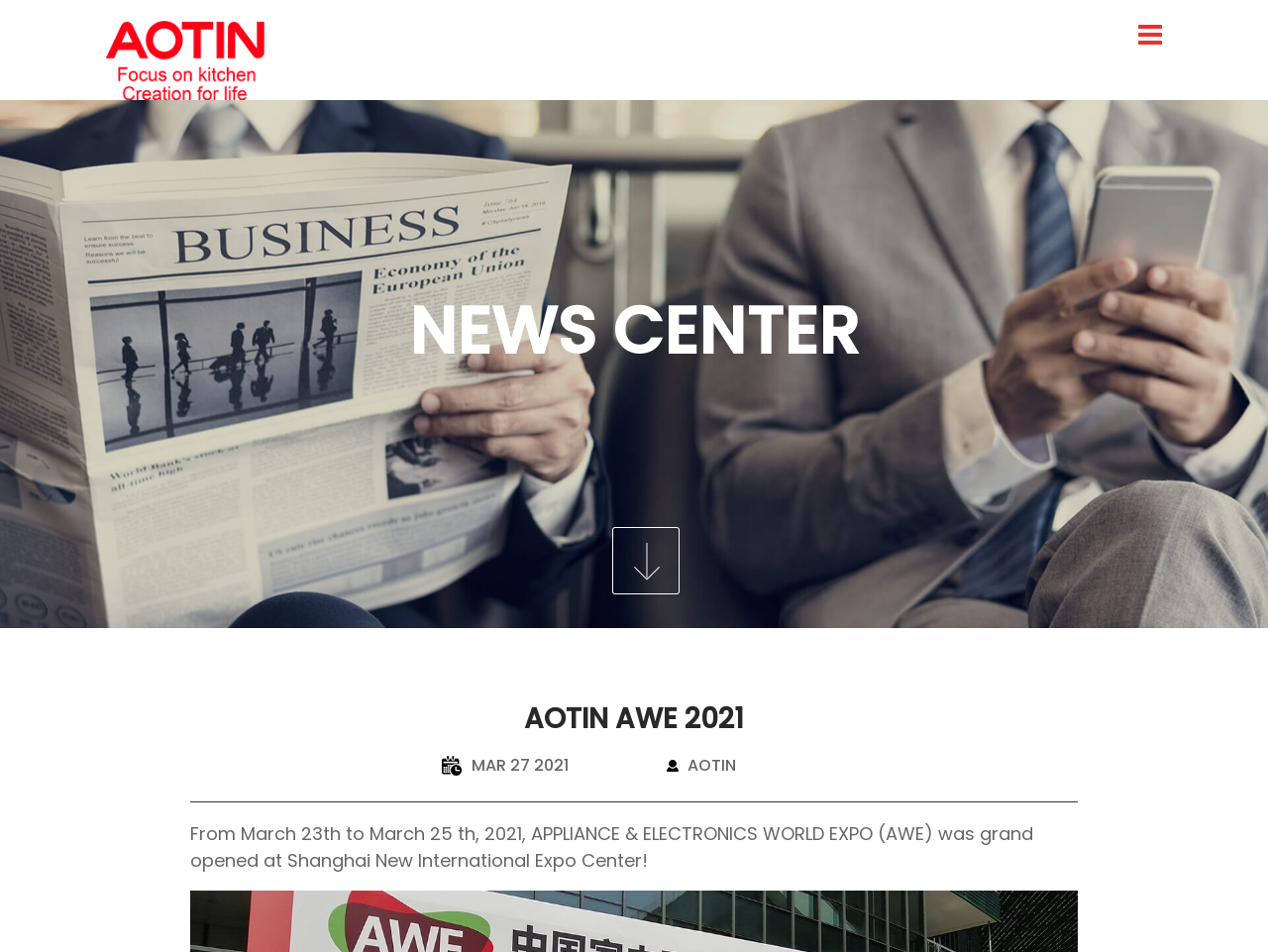What is the event mentioned in the webpage?
Using the image as a reference, give a one-word or short phrase answer.

AWE 2021